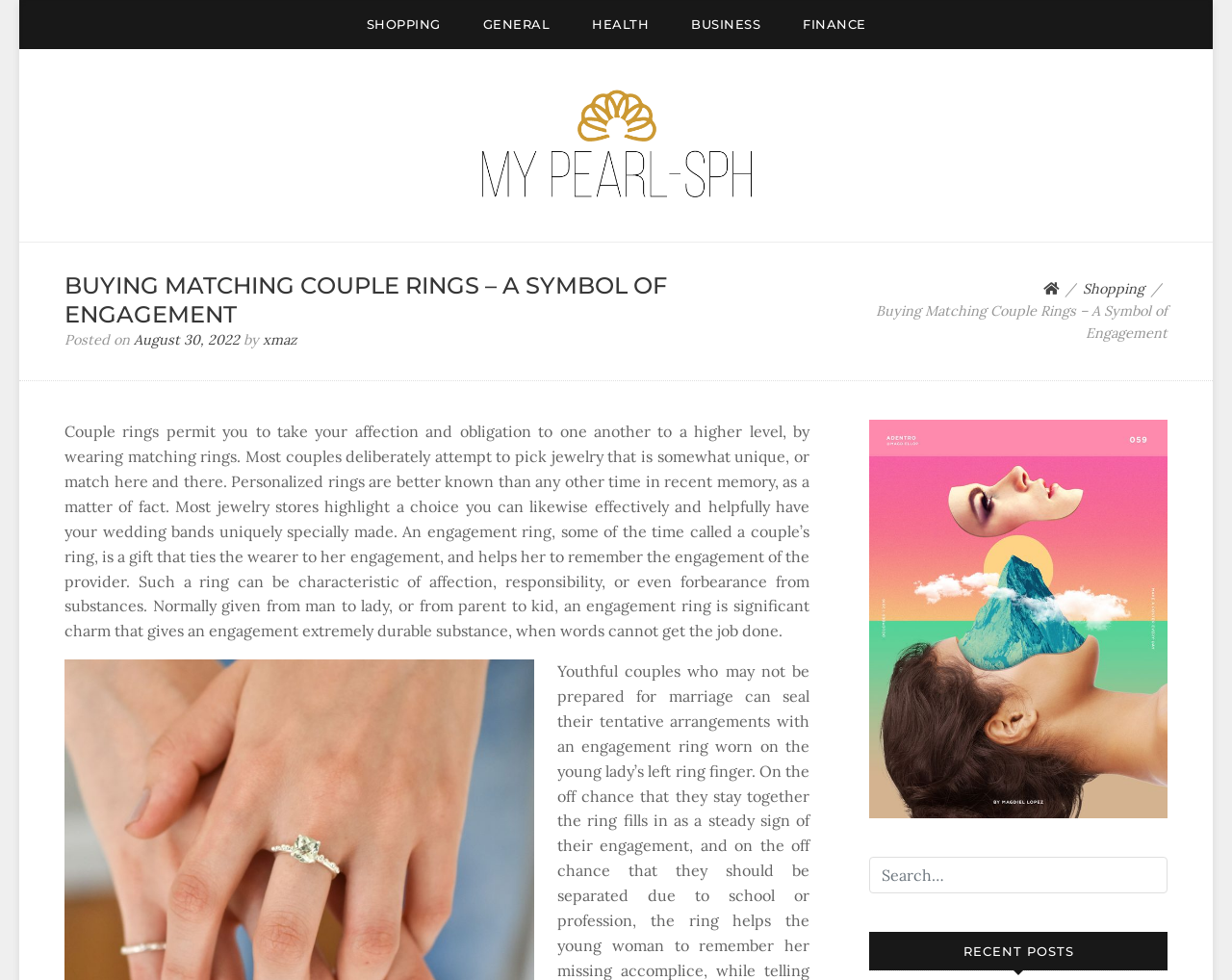Please mark the bounding box coordinates of the area that should be clicked to carry out the instruction: "Read FASHION QUOTES".

[0.375, 0.089, 0.625, 0.207]